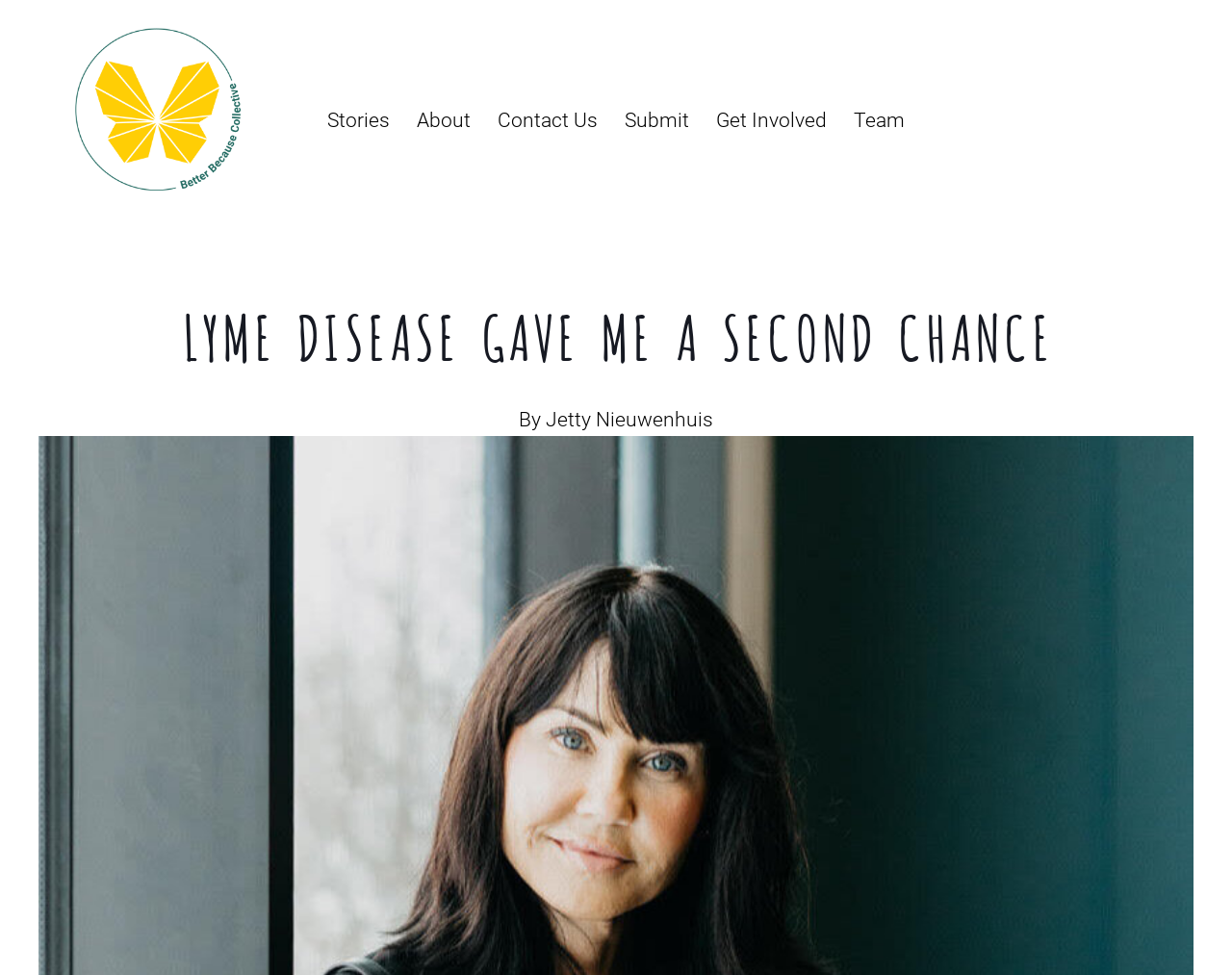Given the element description parent_node: male value="Search", specify the bounding box coordinates of the corresponding UI element in the format (top-left x, top-left y, bottom-right x, bottom-right y). All values must be between 0 and 1.

None